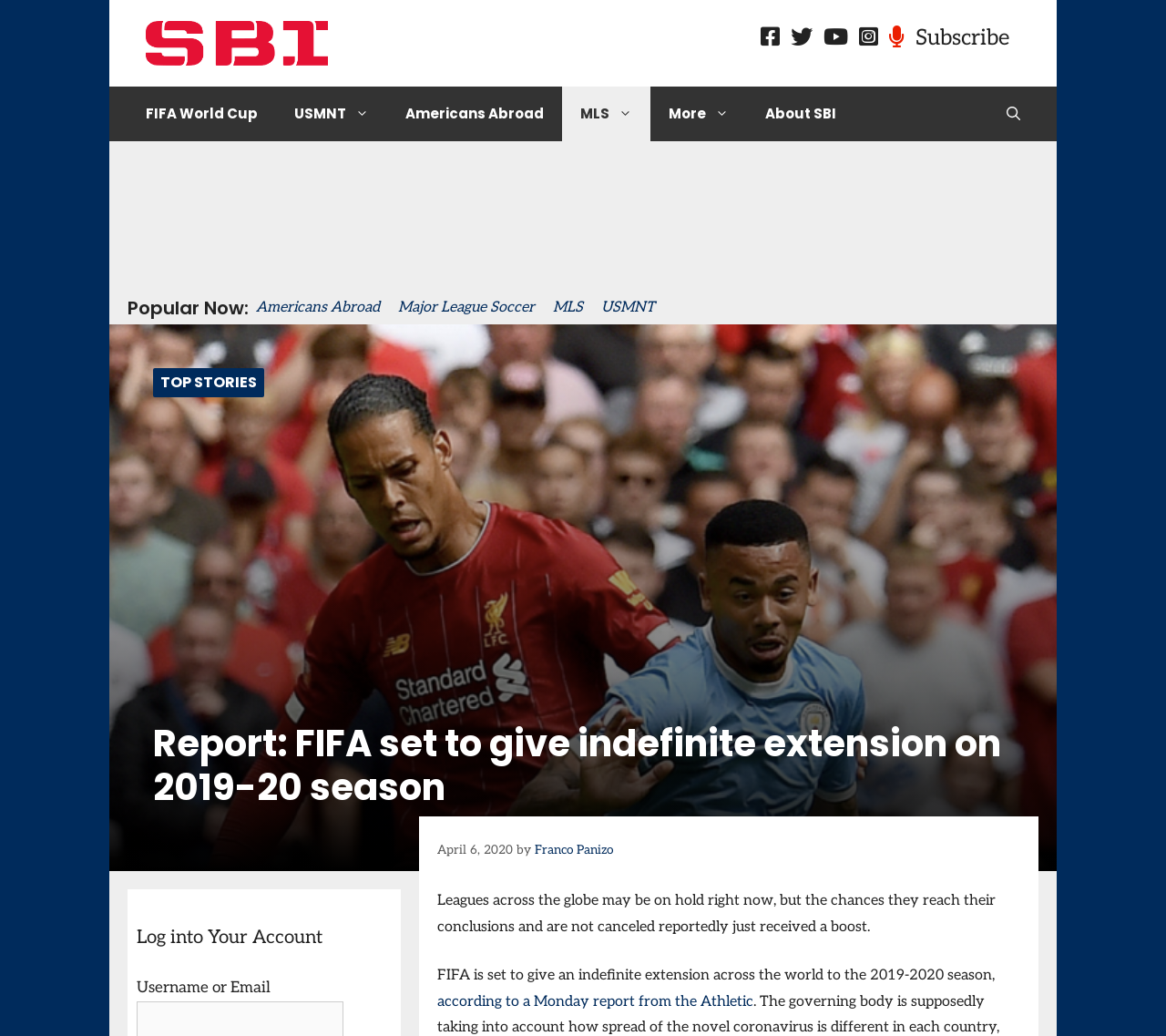Who is the author of the report?
Using the visual information from the image, give a one-word or short-phrase answer.

Franco Panizo